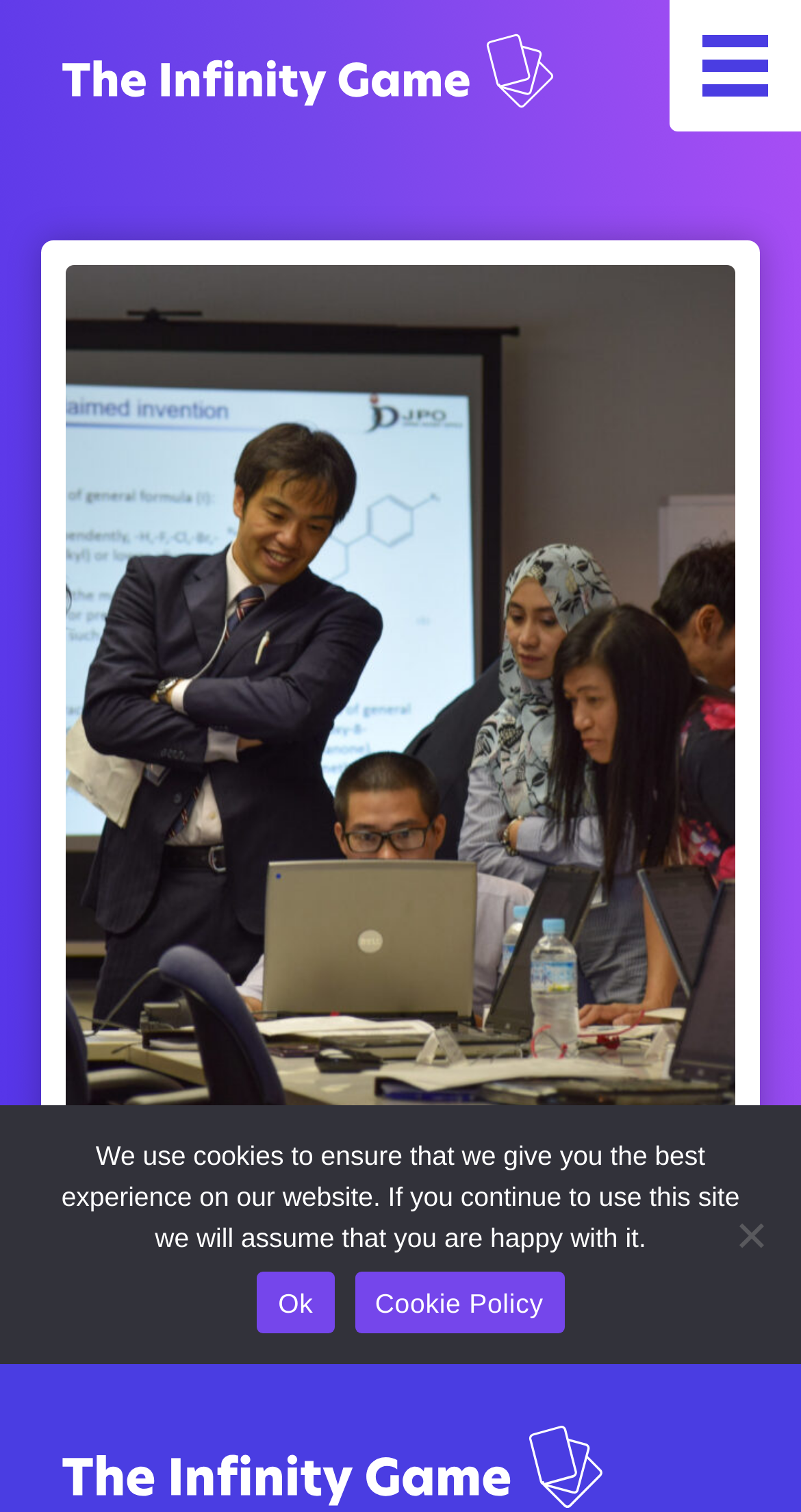Using the element description: "parent_node: Patent Attorney aria-label="Open menu"", determine the bounding box coordinates for the specified UI element. The coordinates should be four float numbers between 0 and 1, [left, top, right, bottom].

[0.836, 0.0, 1.0, 0.087]